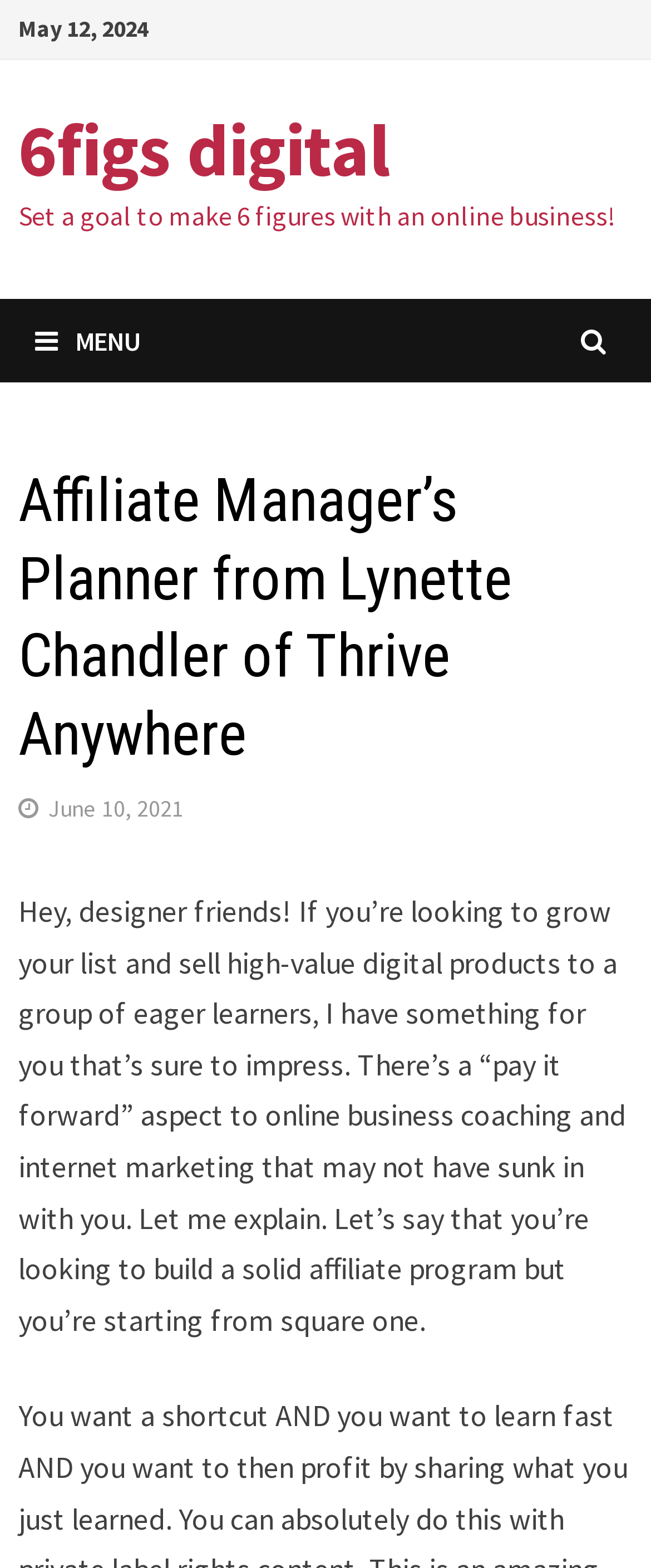Identify the bounding box for the UI element described as: "6figs digital". The coordinates should be four float numbers between 0 and 1, i.e., [left, top, right, bottom].

[0.029, 0.066, 0.6, 0.125]